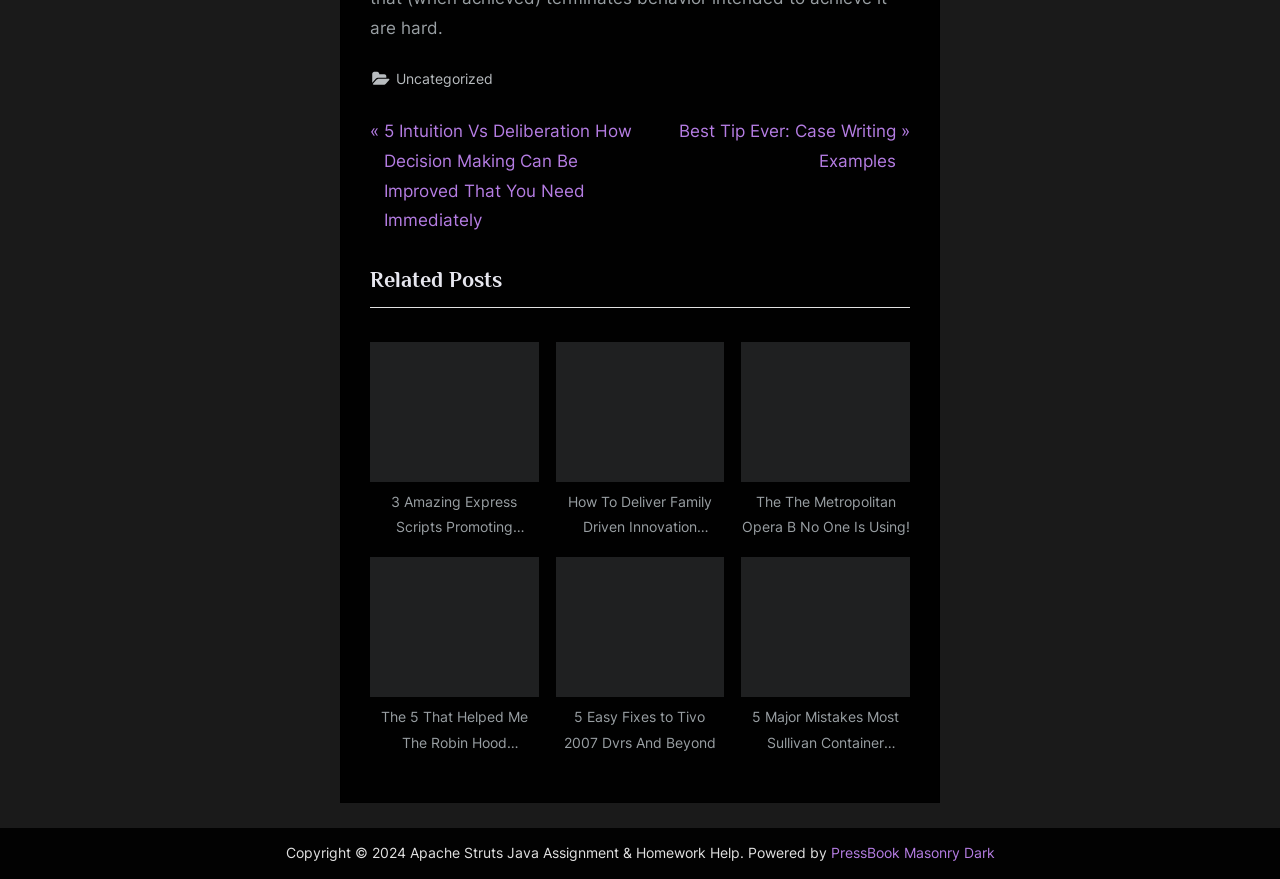Could you determine the bounding box coordinates of the clickable element to complete the instruction: "read about Express Scripts"? Provide the coordinates as four float numbers between 0 and 1, i.e., [left, top, right, bottom].

[0.289, 0.389, 0.421, 0.605]